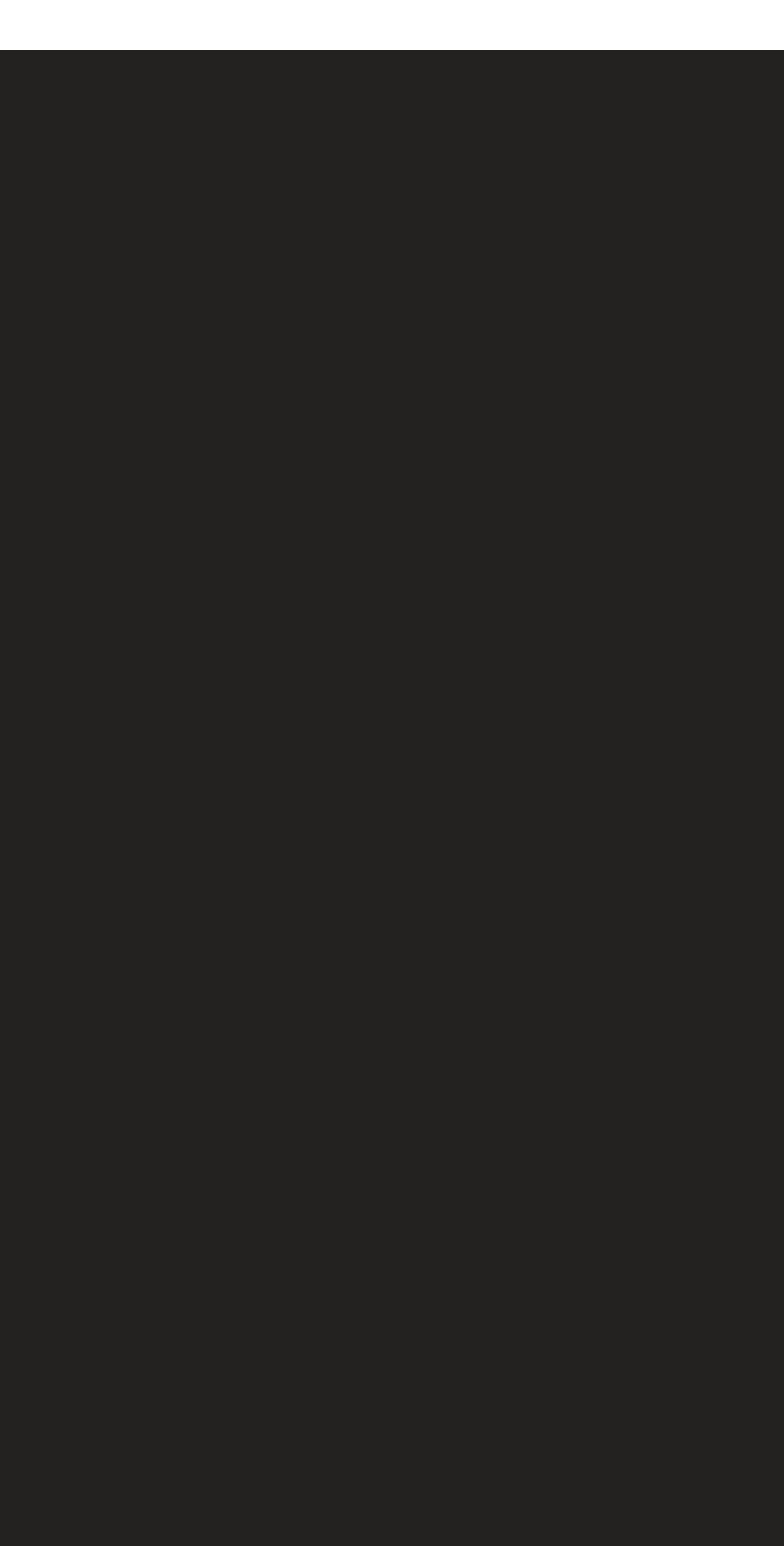What is the call-to-action button text?
Carefully analyze the image and provide a detailed answer to the question.

The 'SUBSCRIBE' text is a link located below the textbox, and its bounding box coordinates indicate that it's positioned to be clicked after entering the email address in the textbox. The context of the 'Join Our Newsletter' heading and the surrounding elements suggest that this button is used to submit the newsletter subscription.